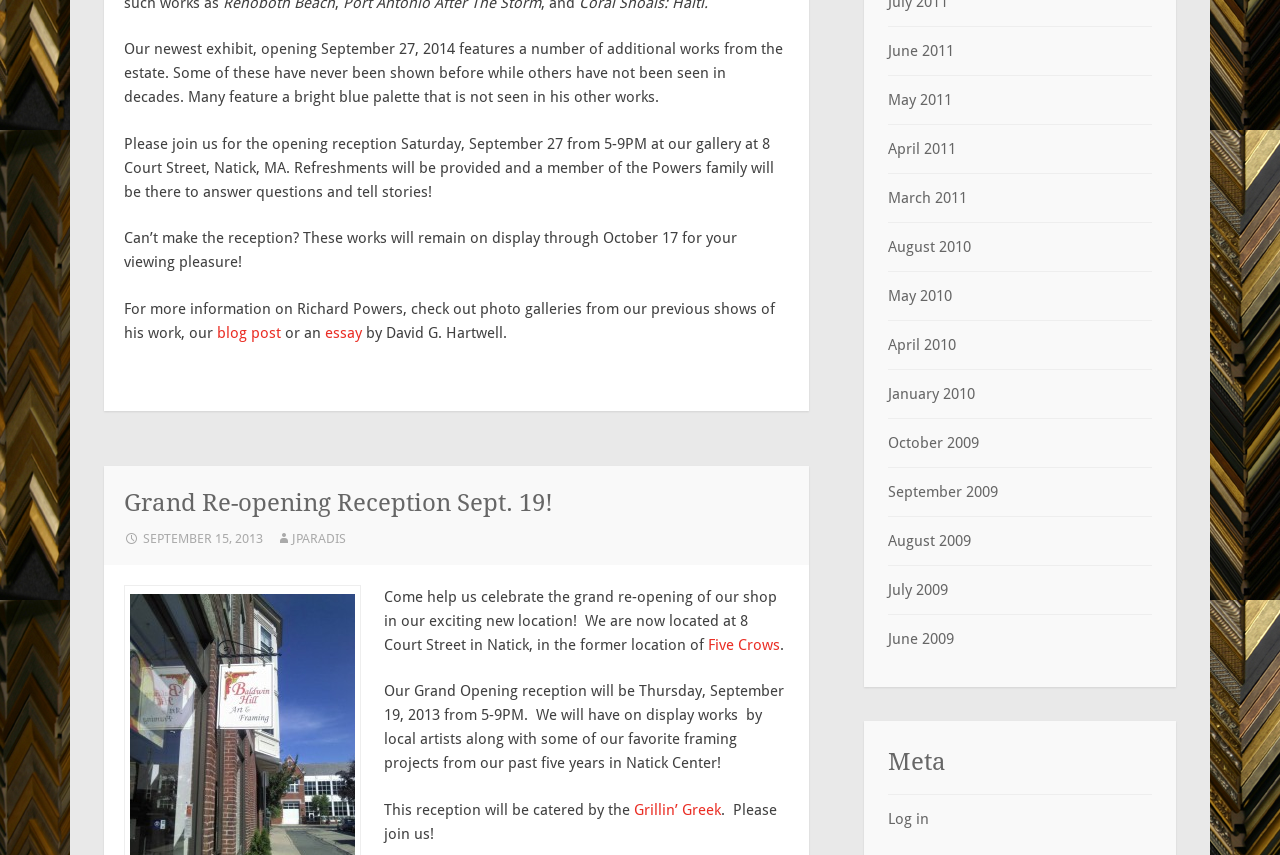Locate the bounding box coordinates of the area where you should click to accomplish the instruction: "RSVP to the Grand Re-opening Reception".

[0.097, 0.571, 0.432, 0.605]